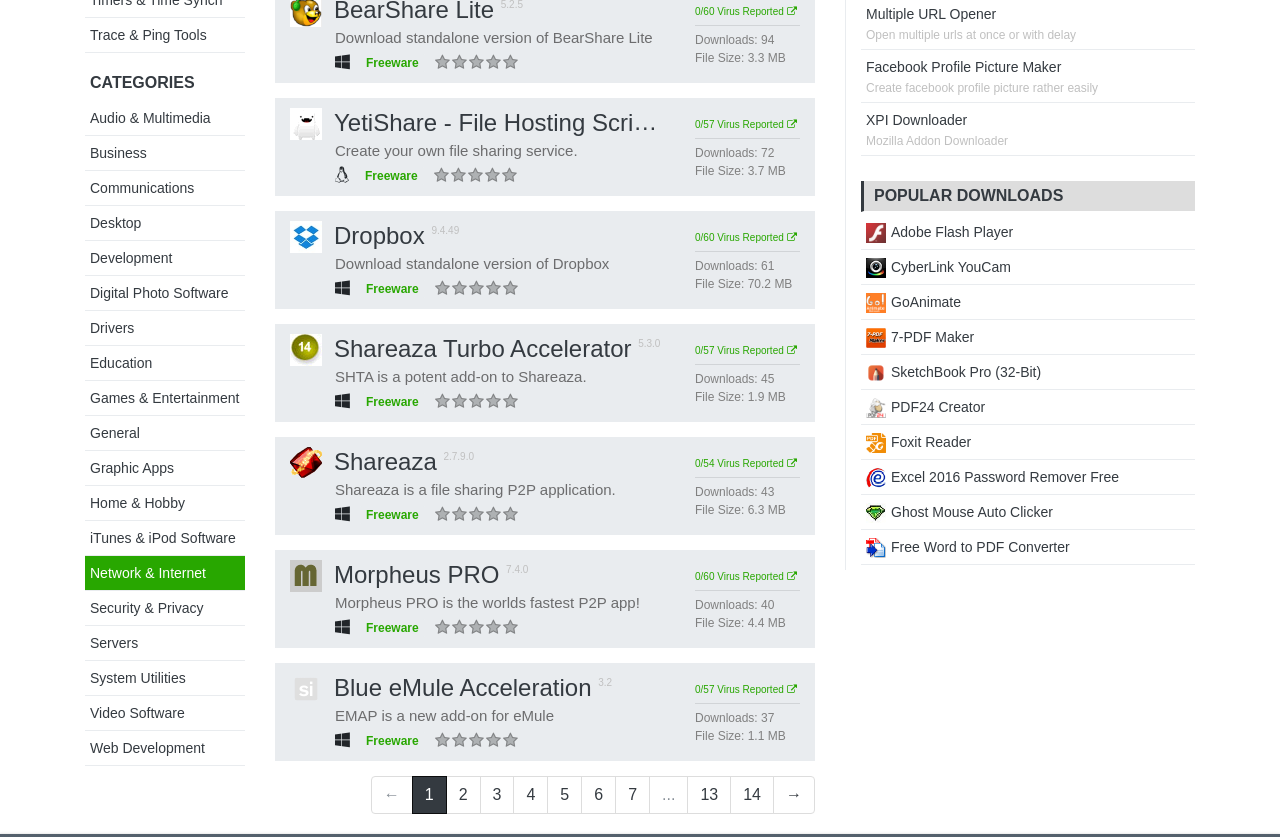Locate the UI element described as follows: "Education". Return the bounding box coordinates as four float numbers between 0 and 1 in the order [left, top, right, bottom].

[0.07, 0.424, 0.119, 0.443]